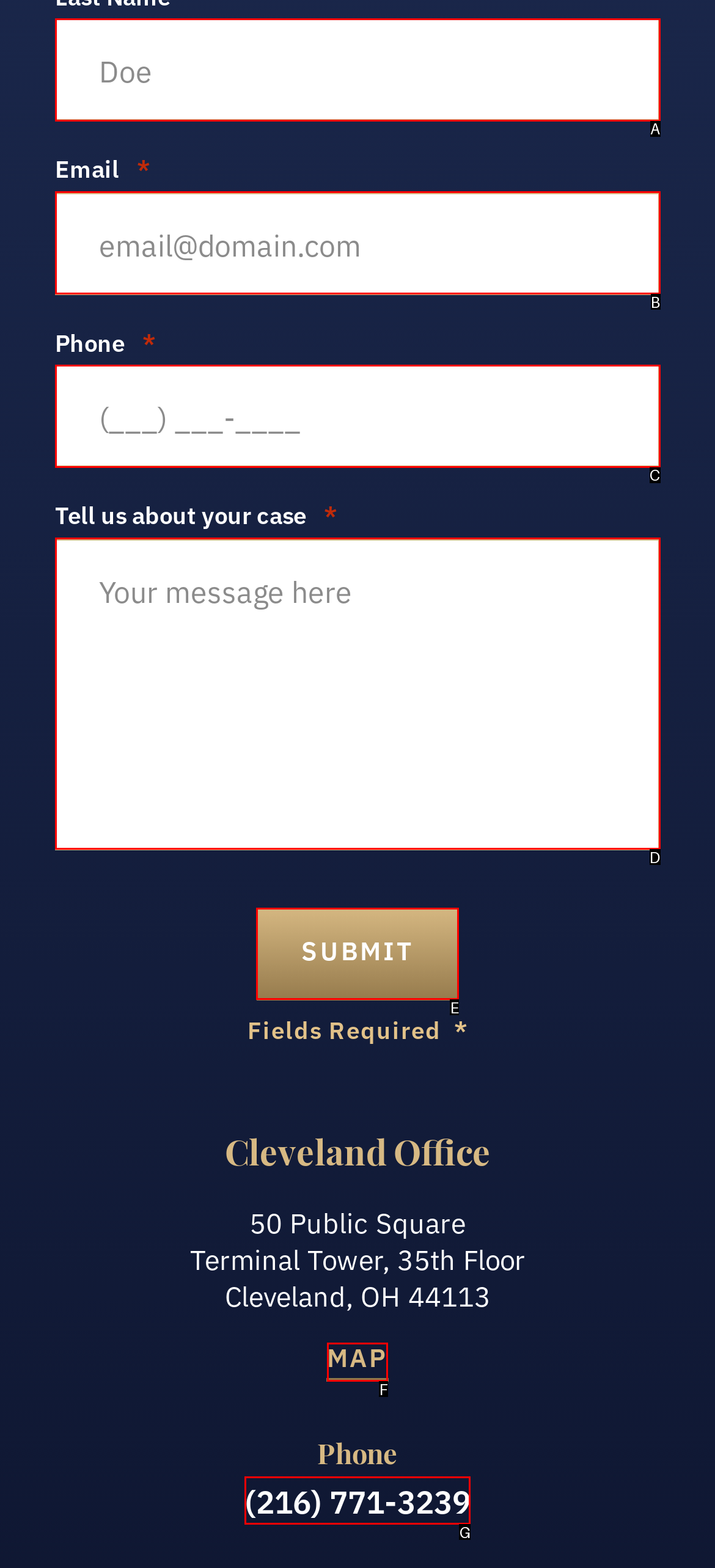Based on the description: name="input_12" placeholder="(___) ___-____", find the HTML element that matches it. Provide your answer as the letter of the chosen option.

C